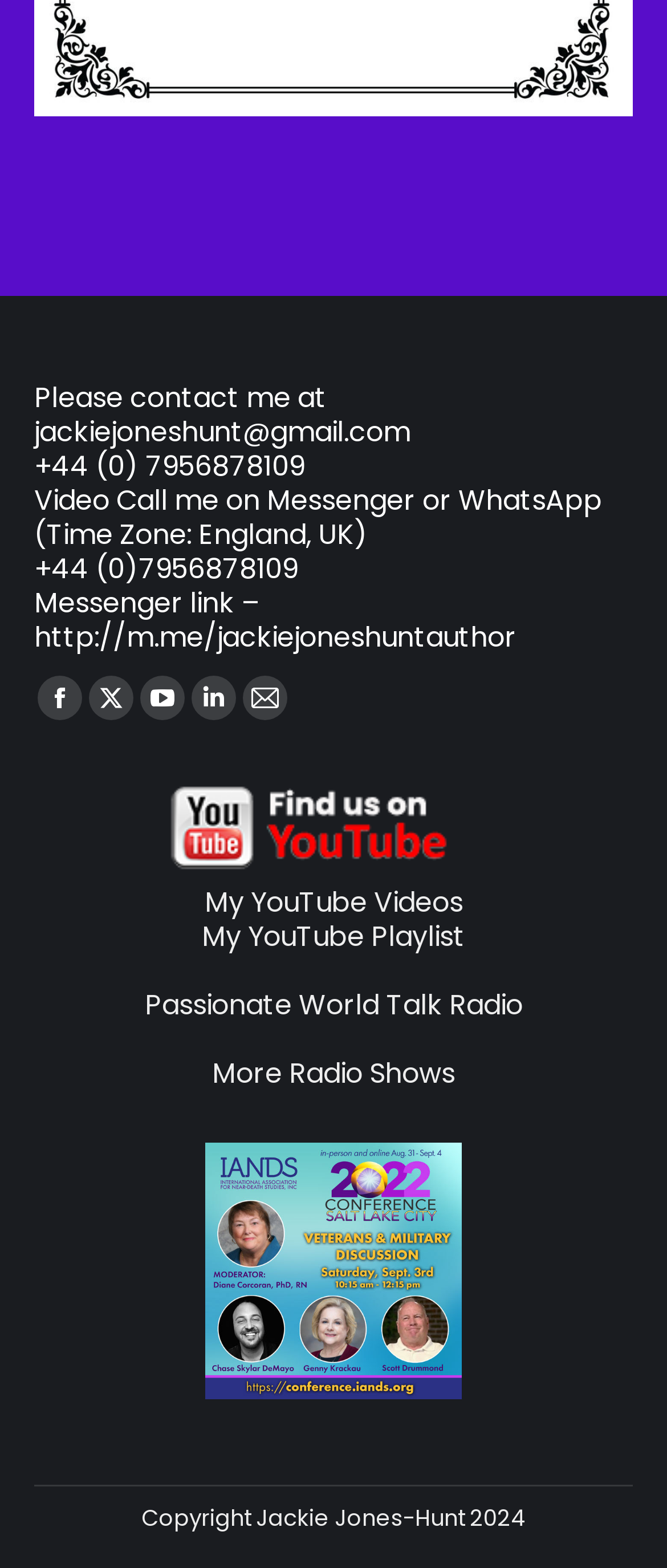Specify the bounding box coordinates for the region that must be clicked to perform the given instruction: "Contact Jackie Jones Hunt through email".

[0.051, 0.263, 0.615, 0.288]